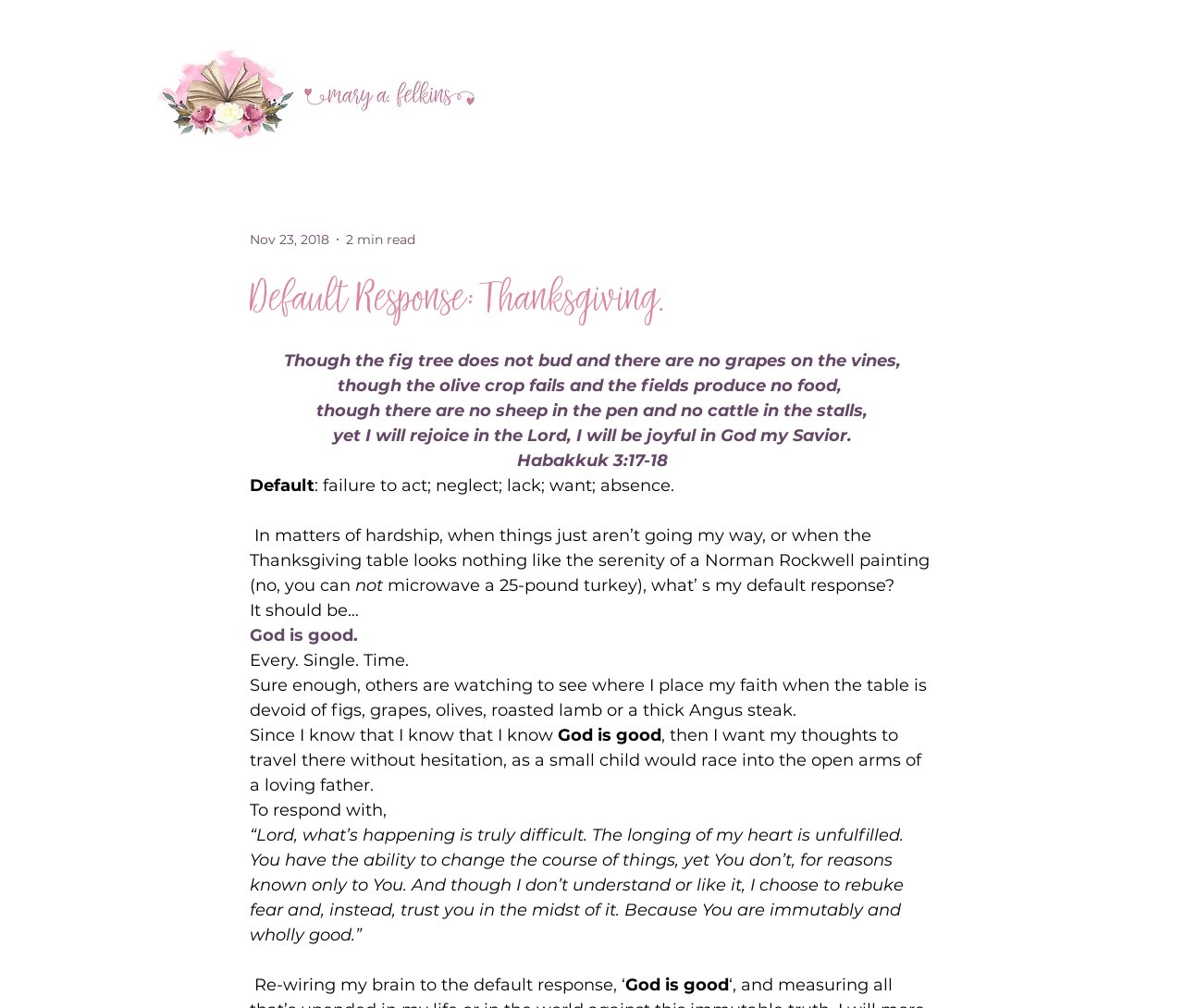Give a short answer to this question using one word or a phrase:
What is the date of the article?

Nov 23, 2018